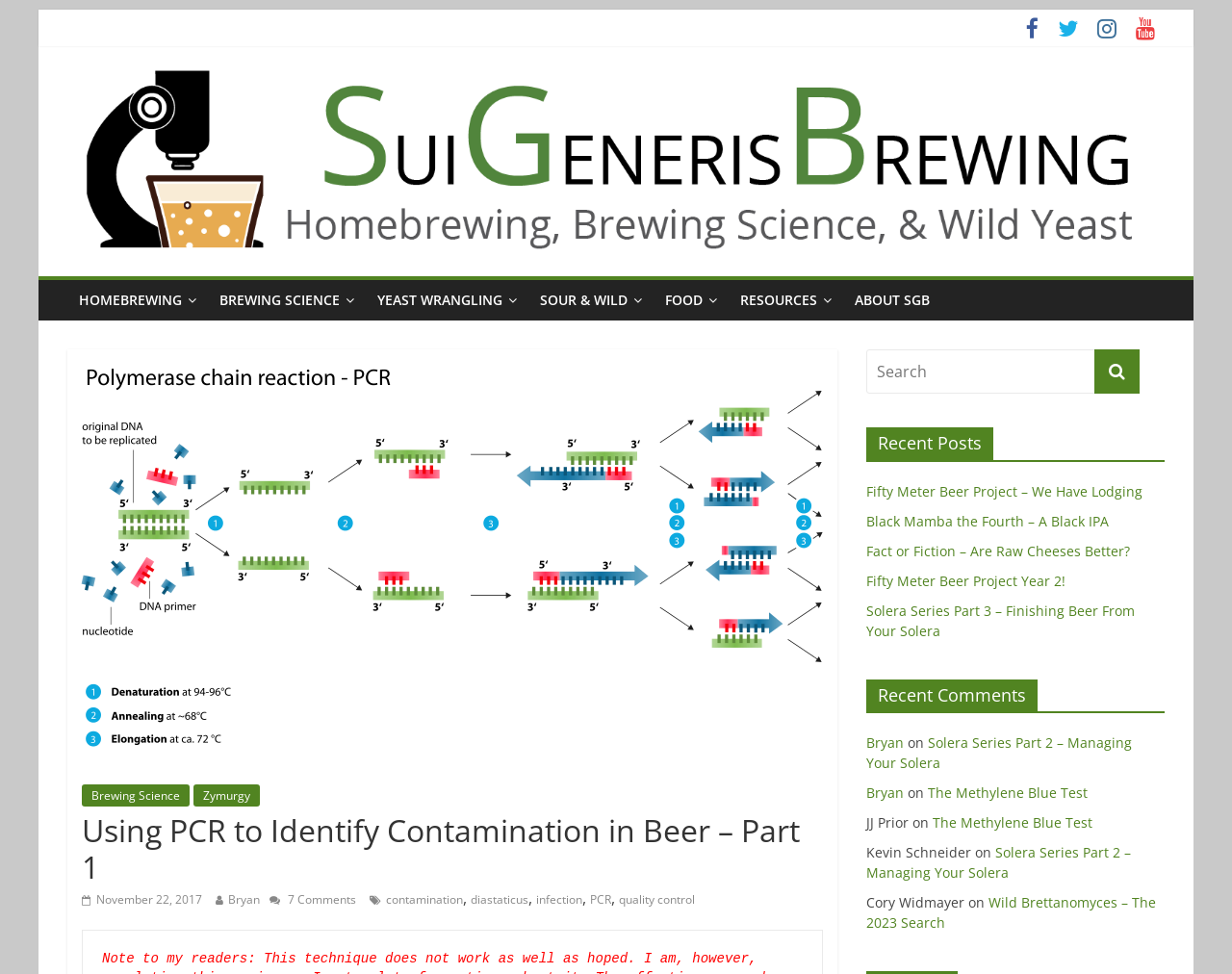Summarize the webpage with a detailed and informative caption.

This webpage is about a blog post titled "Using PCR to Detect Contamination in a Commercial Brewery - Part 1". At the top, there is a banner with the logo of Sui Generis Brewing, accompanied by several links to different sections of the website, including Homebrewing, Brewing Science, Yeast Wrangling, and more.

Below the banner, there is a schematic image related to Quality Control, with a link to "Brewing Science" and a non-interactive text element with a single space character. The main content of the page is a blog post with a heading that matches the title of the webpage. The post is dated November 22, 2017, and is written by Bryan. There are 7 comments on the post, which can be accessed via a link.

The blog post is about a series on a simple and relatively cheap method to test beer for contamination with bacteria or S. cerevisiae v. diastaticus. The post likely discusses the use of PCR (Polymerase Chain Reaction) for quality control in breweries.

On the right side of the page, there are three sections: a search bar with a magnifying glass icon, a "Recent Posts" section that lists five recent blog posts, and a "Recent Comments" section that lists five recent comments on various blog posts.